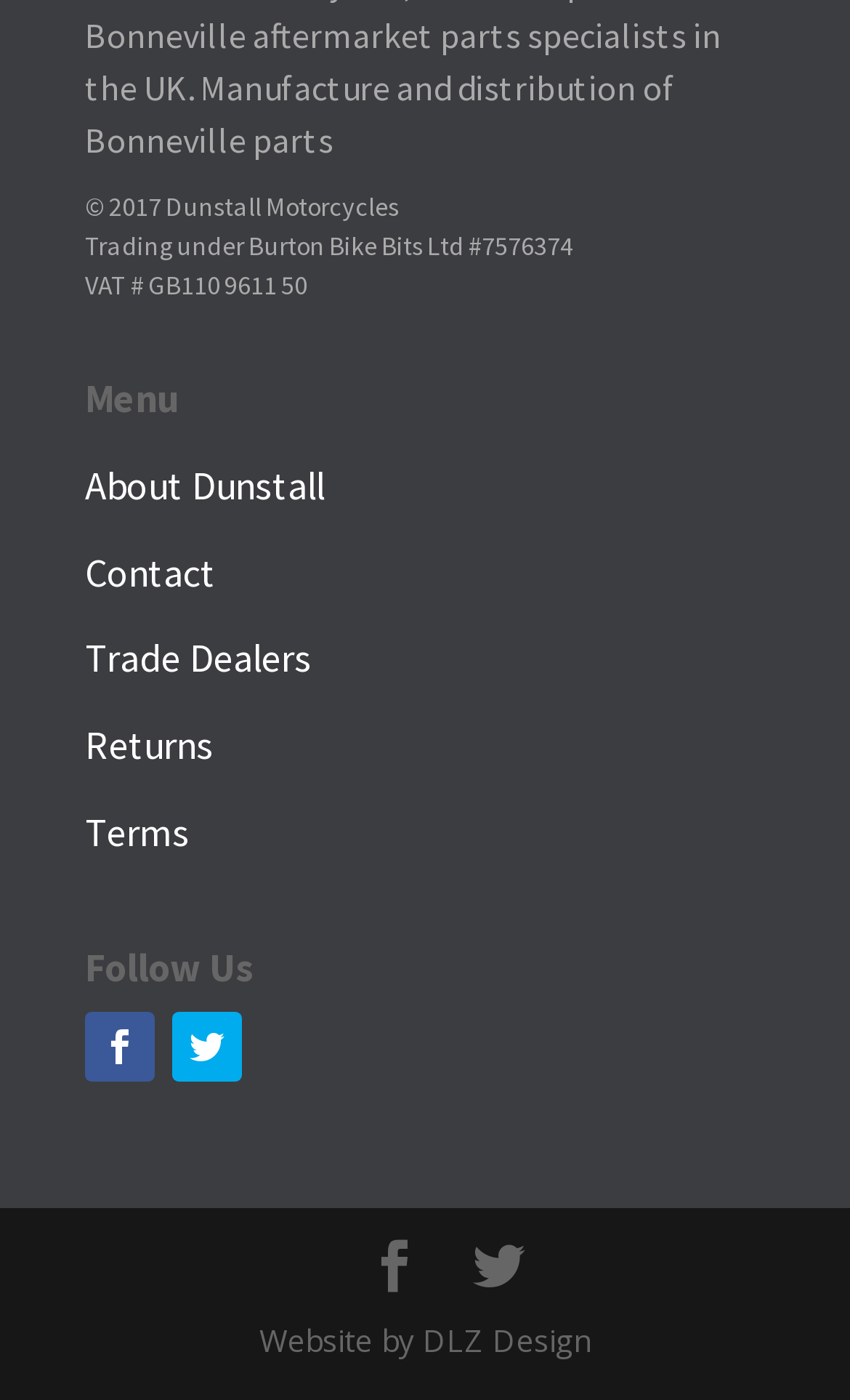Use a single word or phrase to answer the question: 
Who designed the website?

DLZ Design